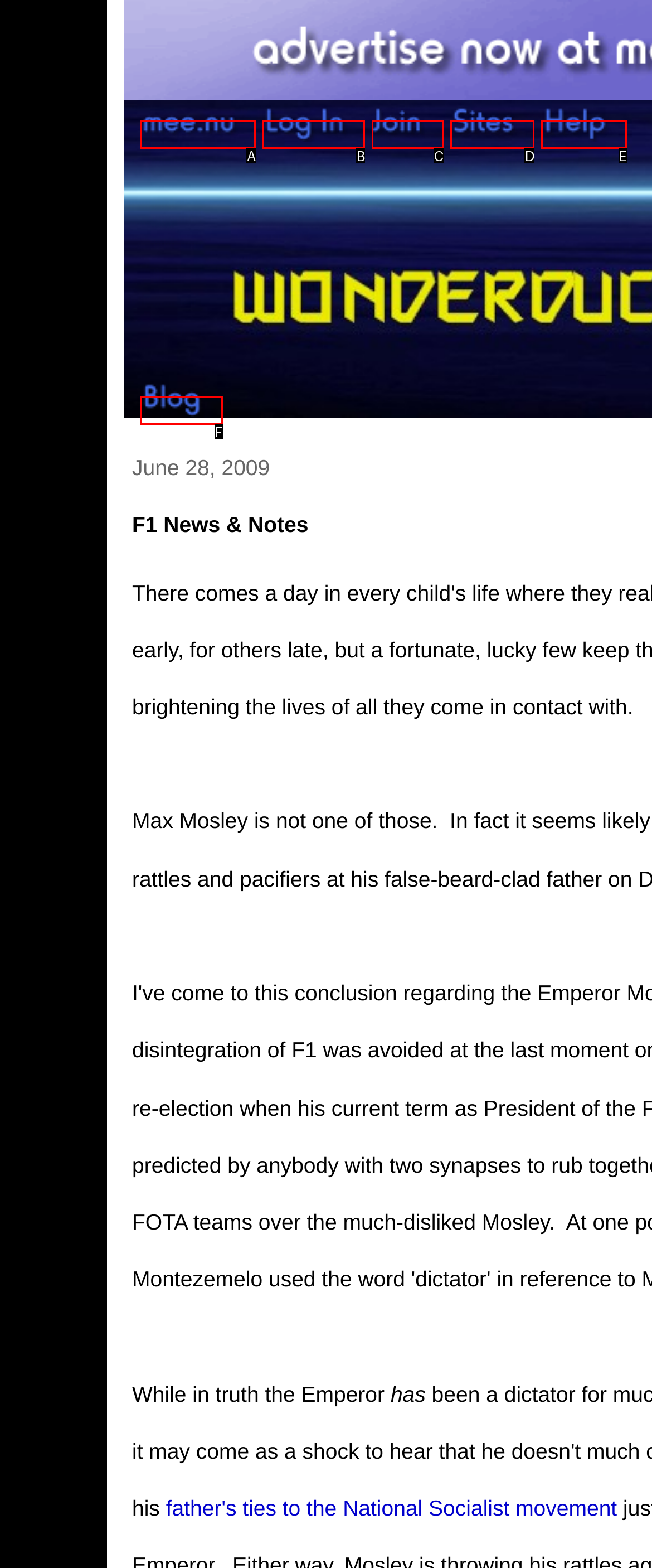Please select the letter of the HTML element that fits the description: alt="Sites". Answer with the option's letter directly.

D